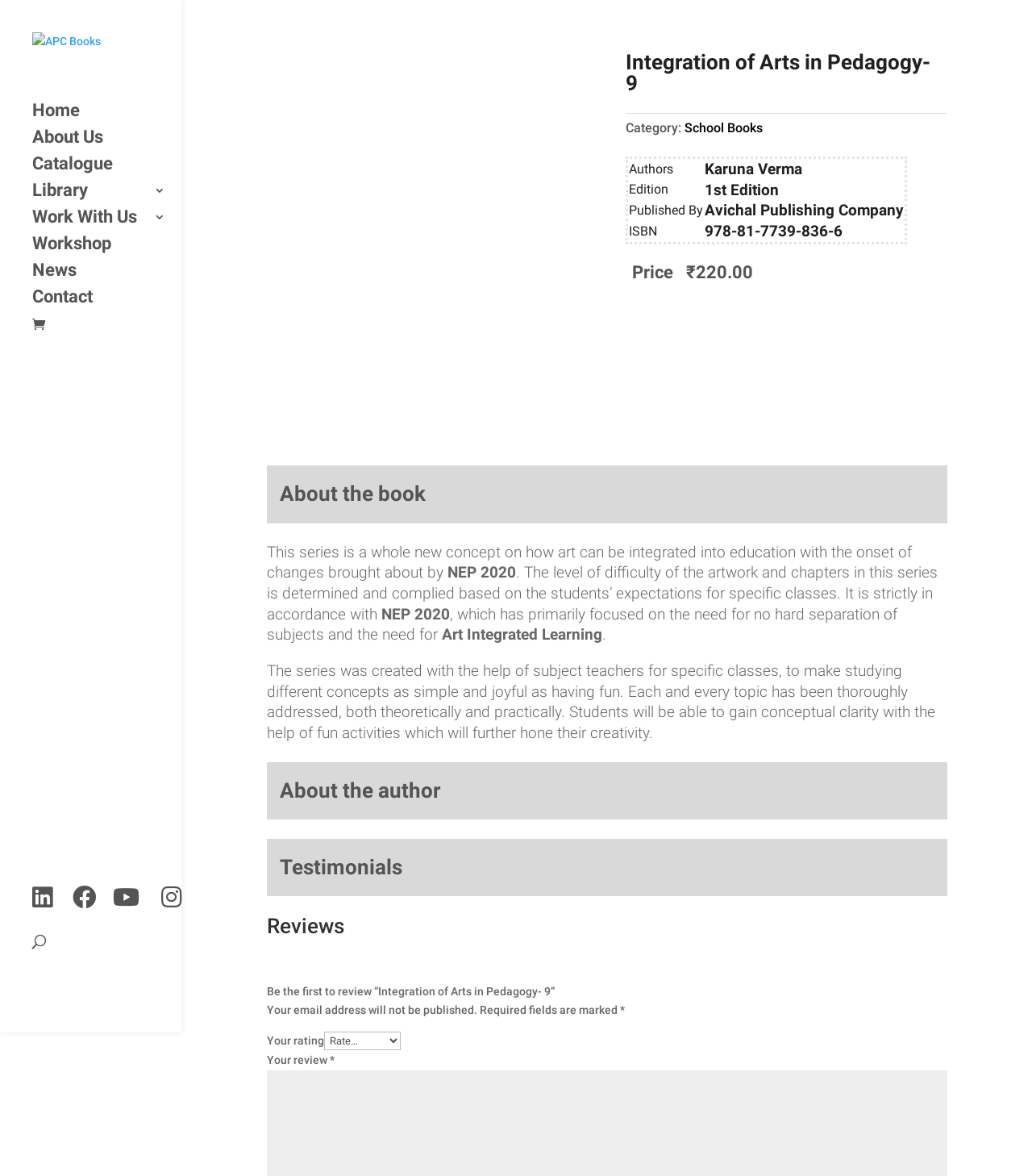Using the provided element description "School Books", determine the bounding box coordinates of the UI element.

[0.663, 0.102, 0.739, 0.115]